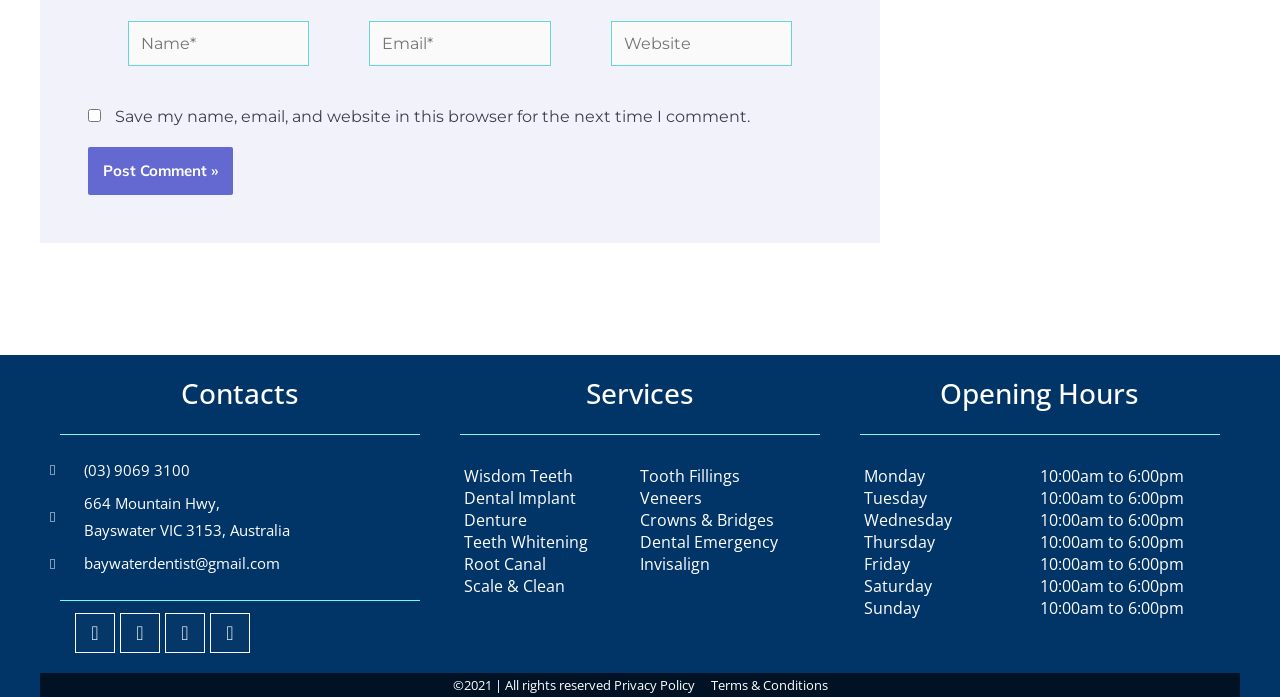Locate the UI element described by Pinterest and provide its bounding box coordinates. Use the format (top-left x, top-left y, bottom-right x, bottom-right y) with all values as floating point numbers between 0 and 1.

[0.094, 0.88, 0.125, 0.937]